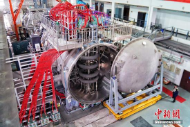What is the environment where these components are developed?
Refer to the image and provide a detailed answer to the question.

The caption describes the facility in the background as 'well-lit, highlighting the high-tech environment' where these critical components are developed.